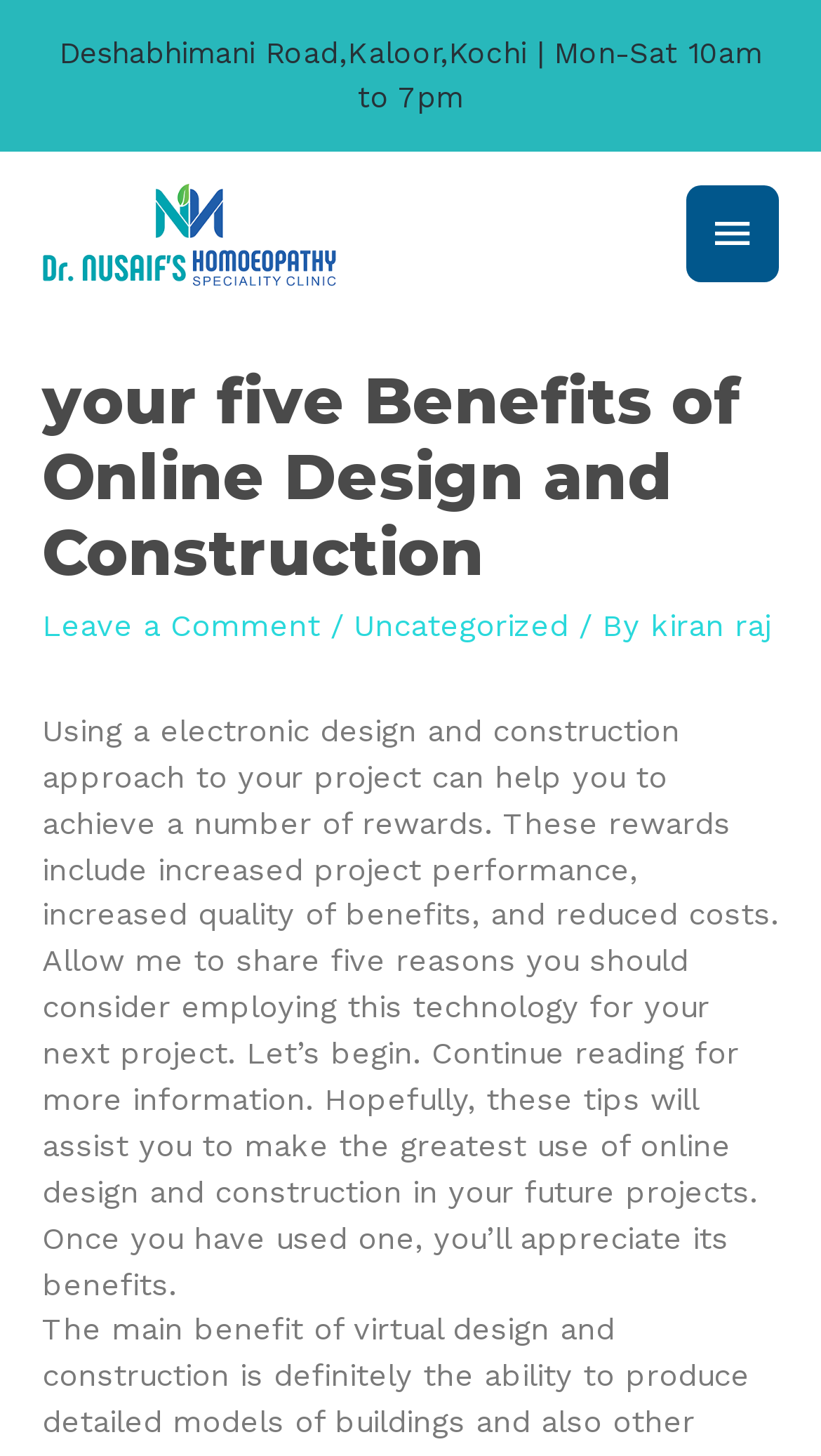How many benefits of online design and construction are discussed in the article?
Please provide a comprehensive answer to the question based on the webpage screenshot.

The article mentions 'five reasons you should consider employing this technology for your next project', indicating that it discusses five benefits of online design and construction.